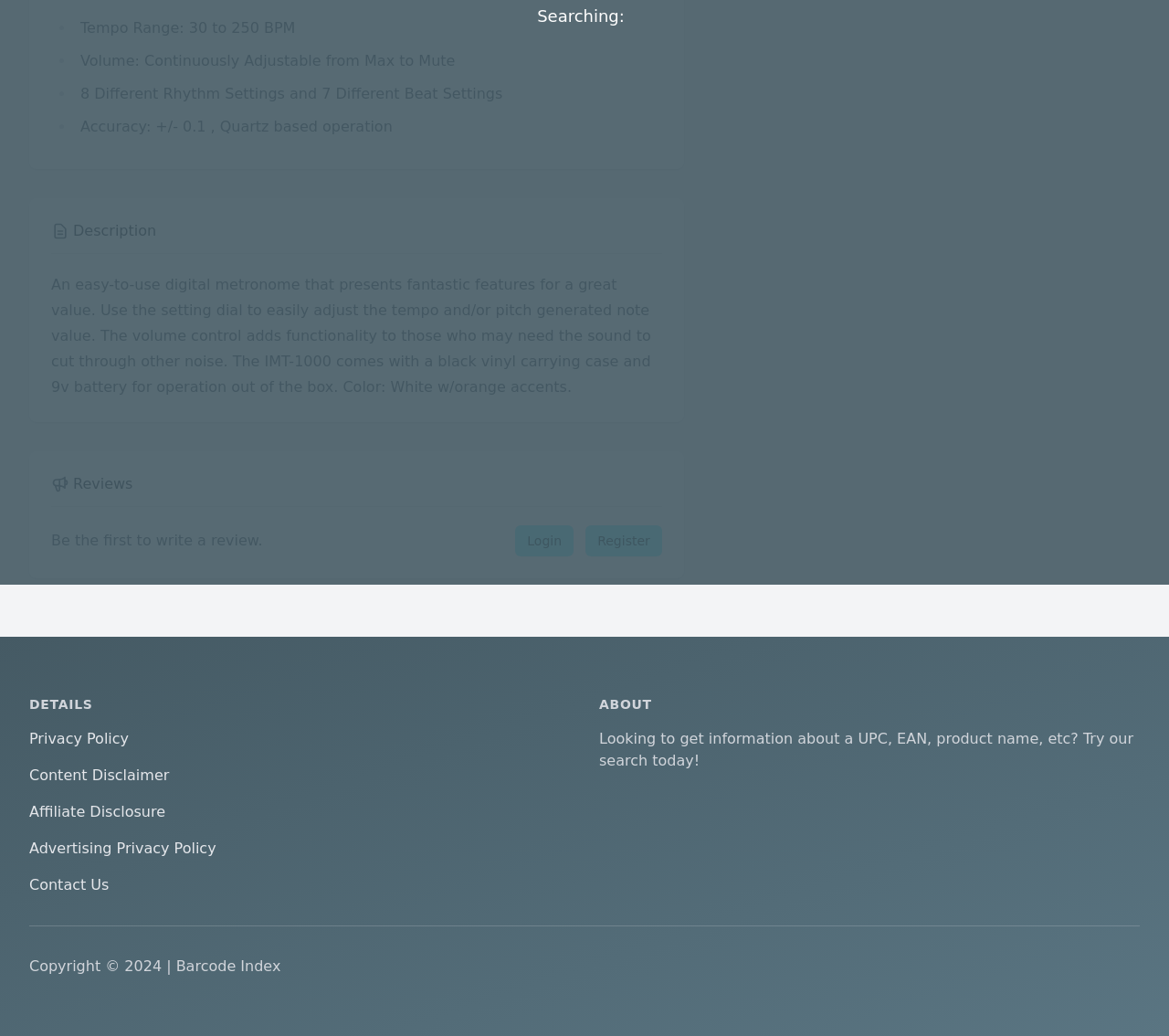What is the accuracy of the metronome?
Can you offer a detailed and complete answer to this question?

The accuracy of the metronome can be found in the product description section, where it is listed as one of the features of the IMT-1000 digital metronome. The specific accuracy is mentioned as 'Accuracy: +/- 0.1, Quartz based operation'.